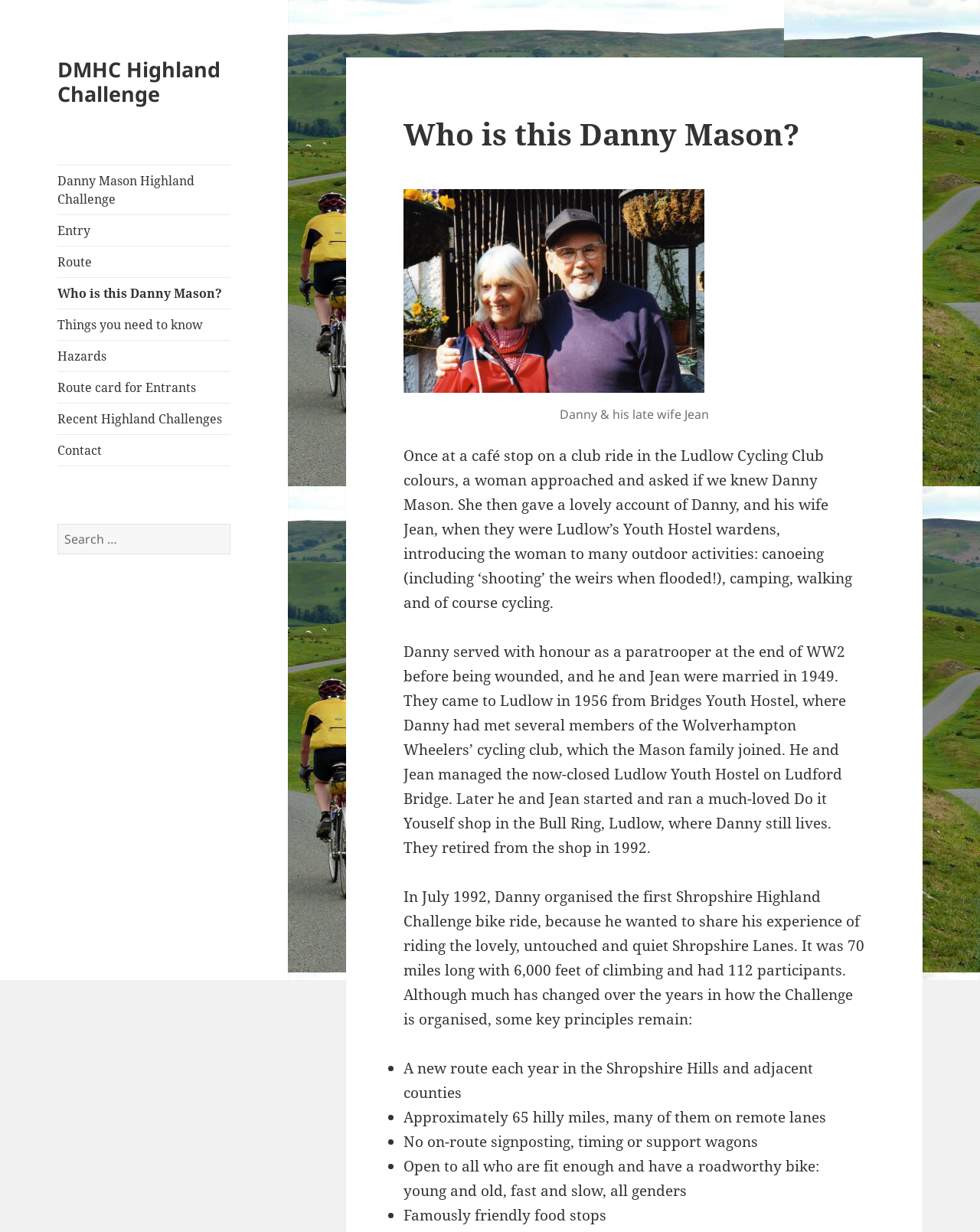Identify the bounding box coordinates of the specific part of the webpage to click to complete this instruction: "Click the 'Route' link".

[0.059, 0.2, 0.235, 0.225]